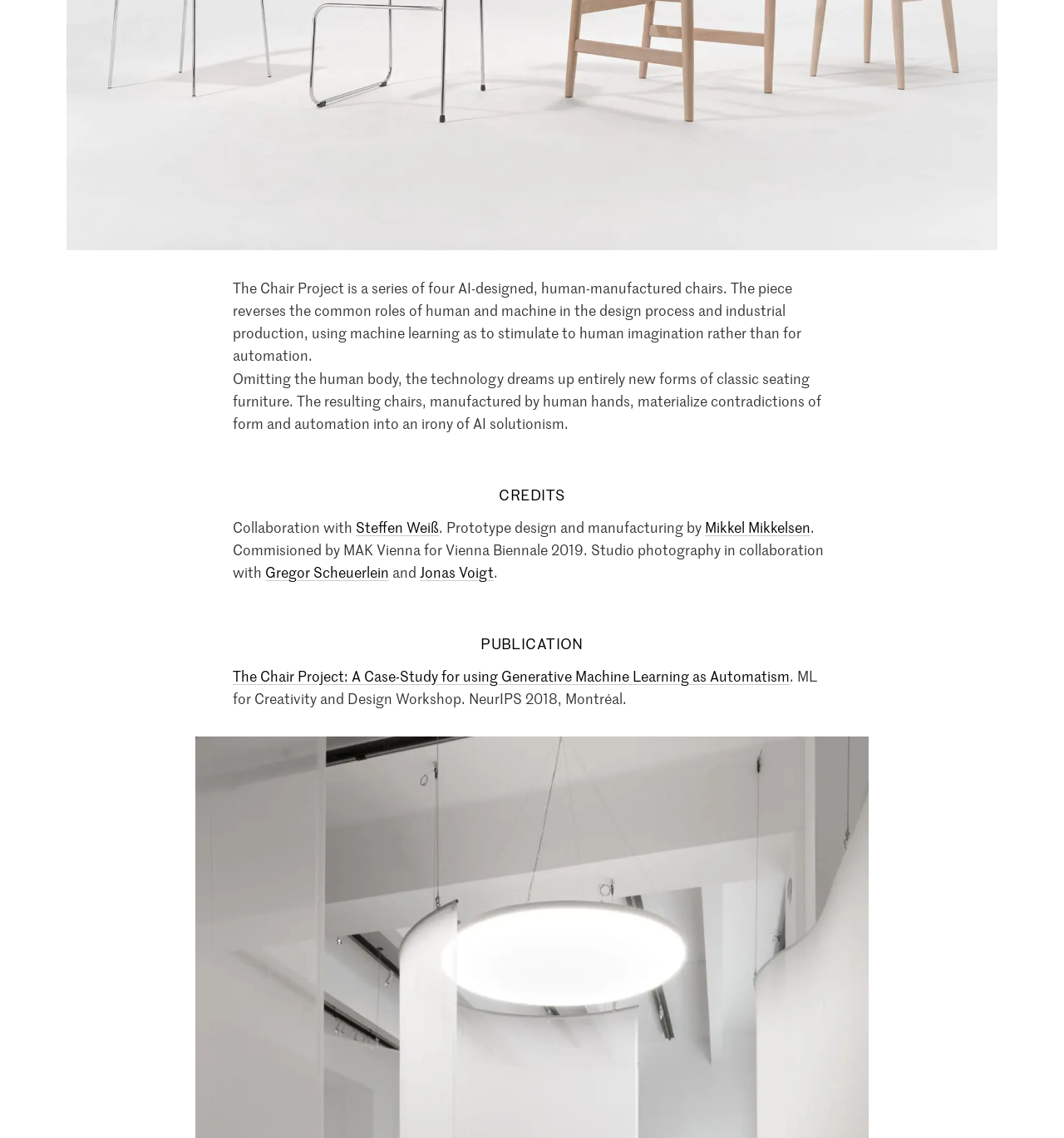Mark the bounding box of the element that matches the following description: "Gregor Scheuerlein".

[0.249, 0.494, 0.366, 0.511]